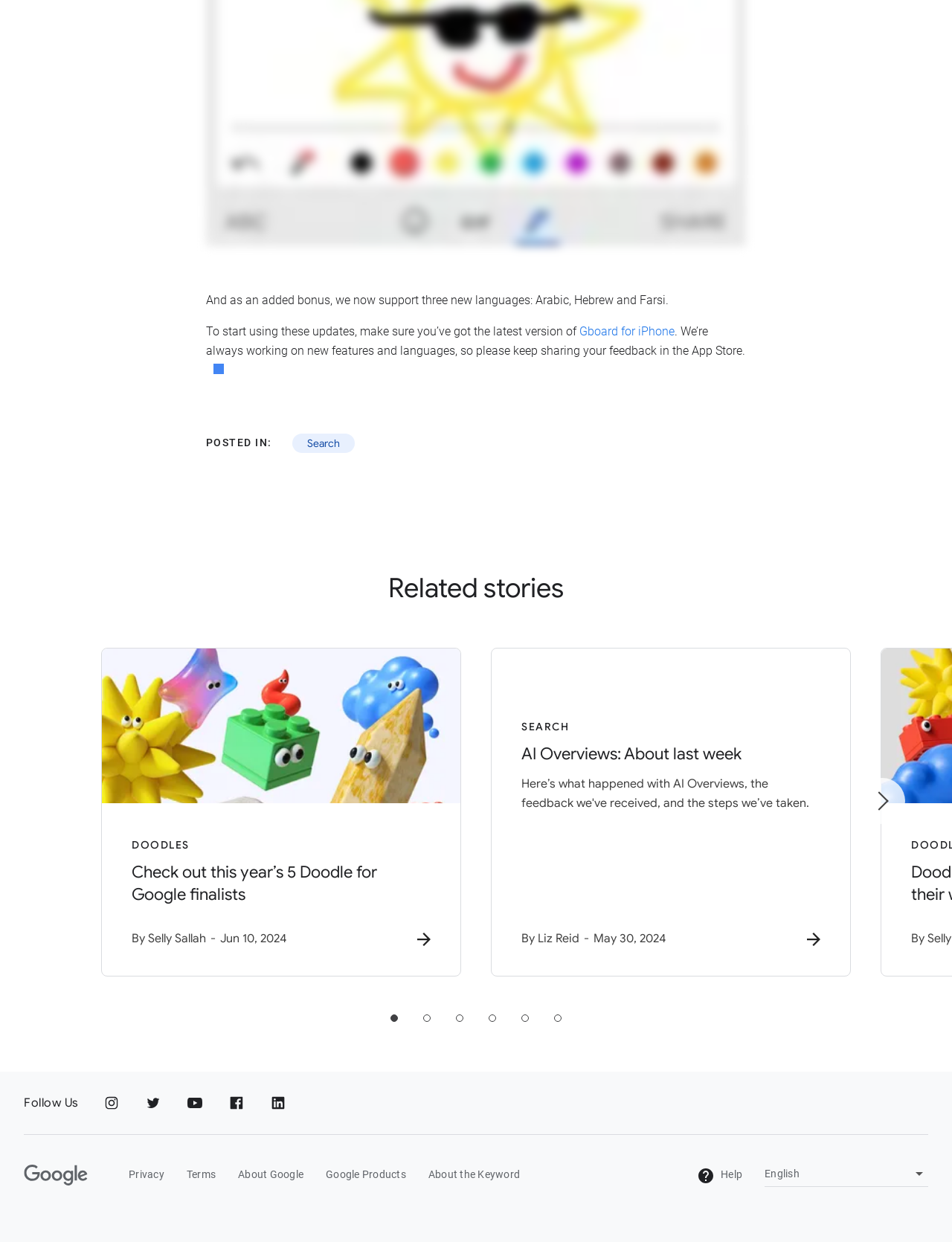With reference to the image, please provide a detailed answer to the following question: What is the latest update about Gboard?

The webpage mentions that as an added bonus, Gboard now supports three new languages: Arabic, Hebrew, and Farsi. This indicates that the latest update is related to language support.